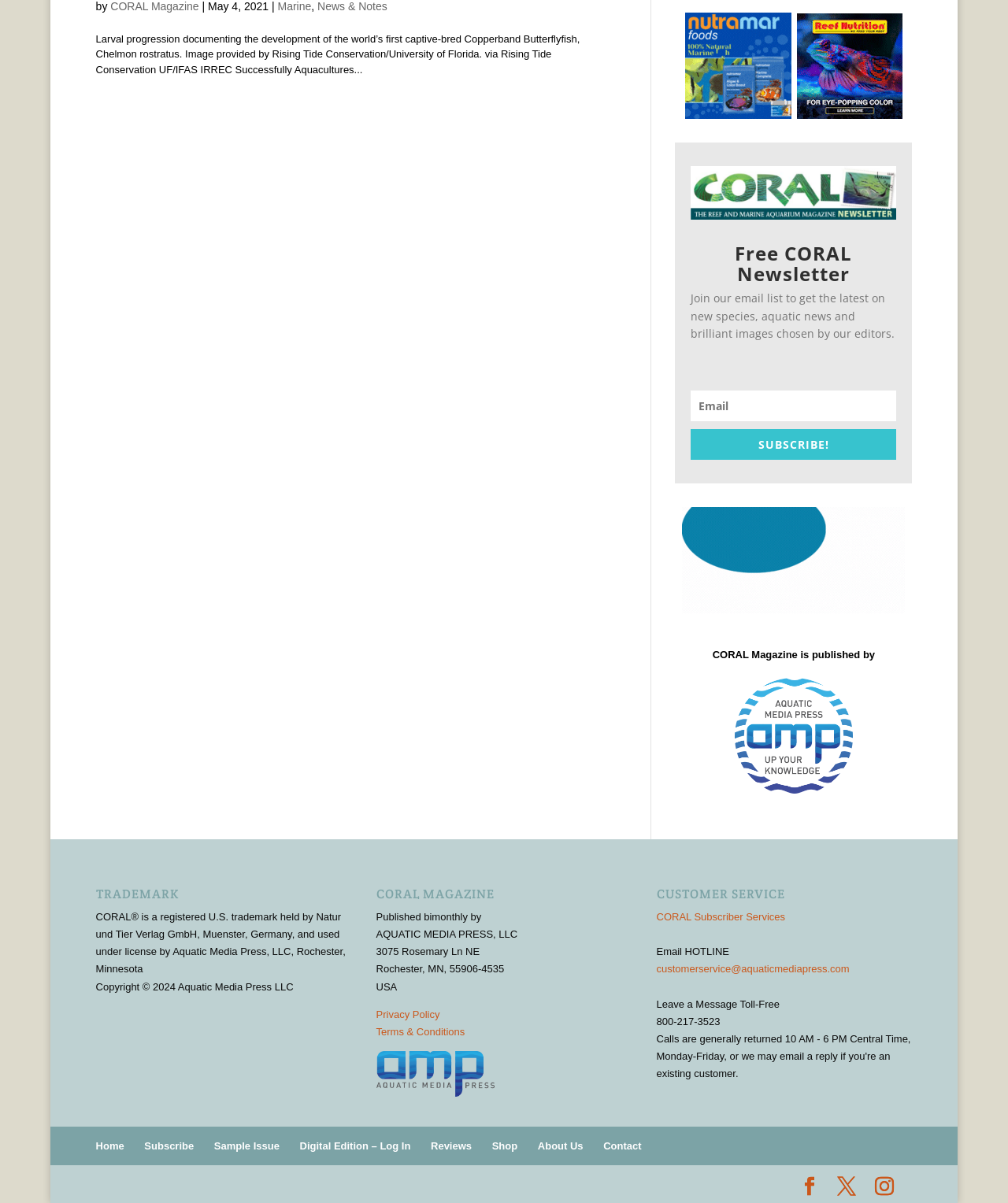Using the description "Get Featured In Kaizenaire INSIDER", locate and provide the bounding box of the UI element.

None